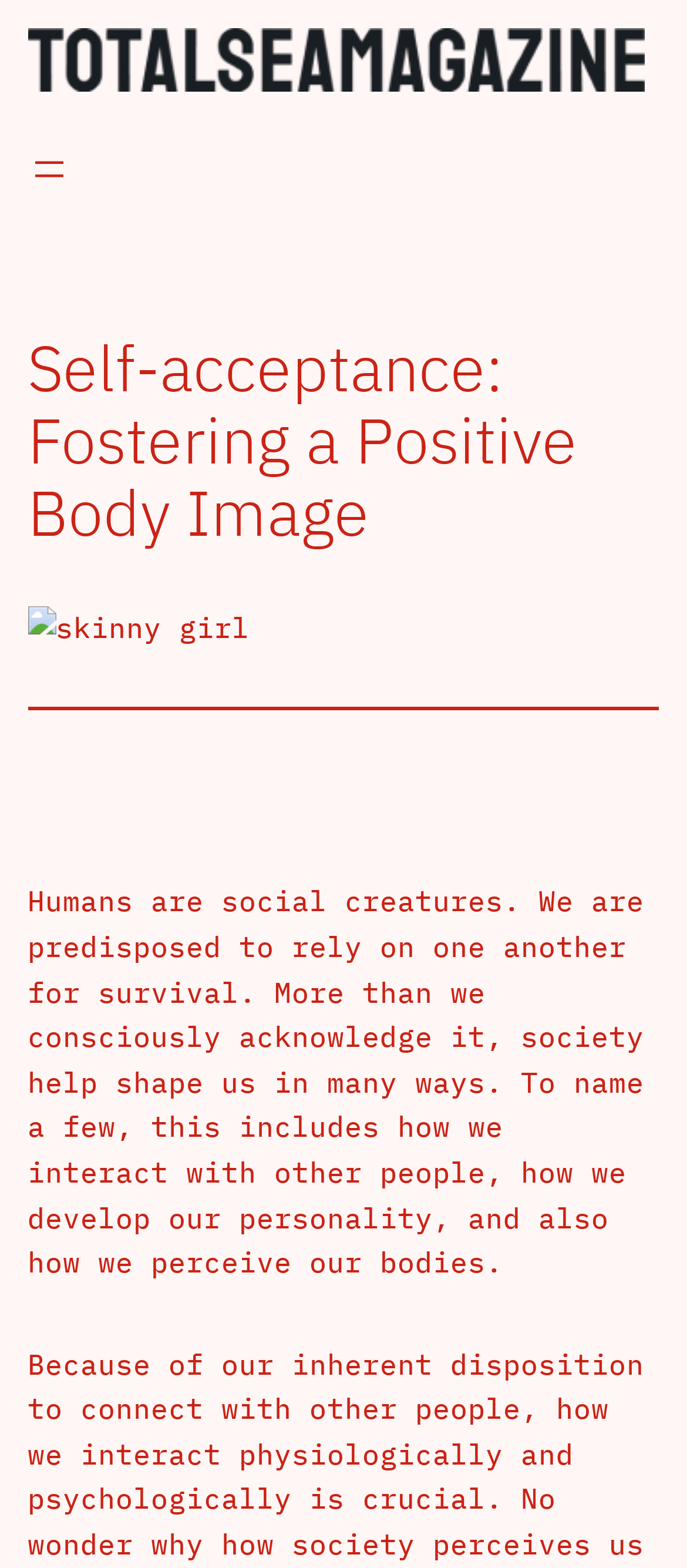What is the tone of the article?
With the help of the image, please provide a detailed response to the question.

The text 'Humans are social creatures... how we perceive our bodies' is written in a neutral and informative tone, suggesting that the article aims to educate readers about the topic of body image rather than persuade or entertain them.